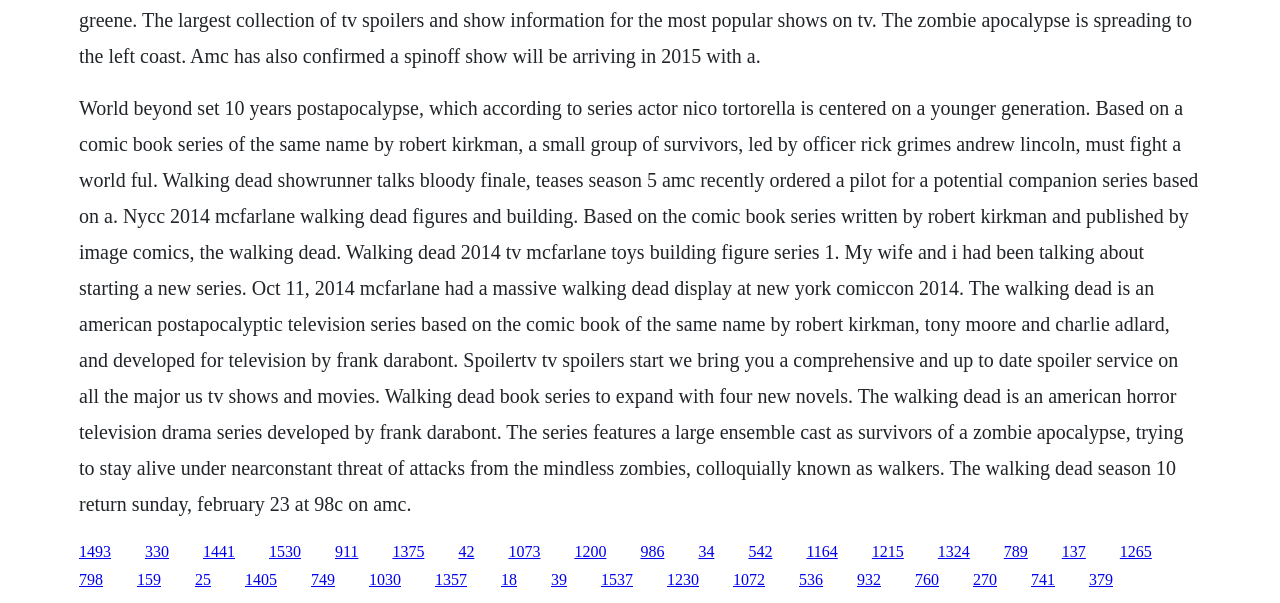Determine the bounding box coordinates of the clickable region to execute the instruction: "Read about the Walking Dead book series". The coordinates should be four float numbers between 0 and 1, denoted as [left, top, right, bottom].

[0.83, 0.9, 0.848, 0.928]